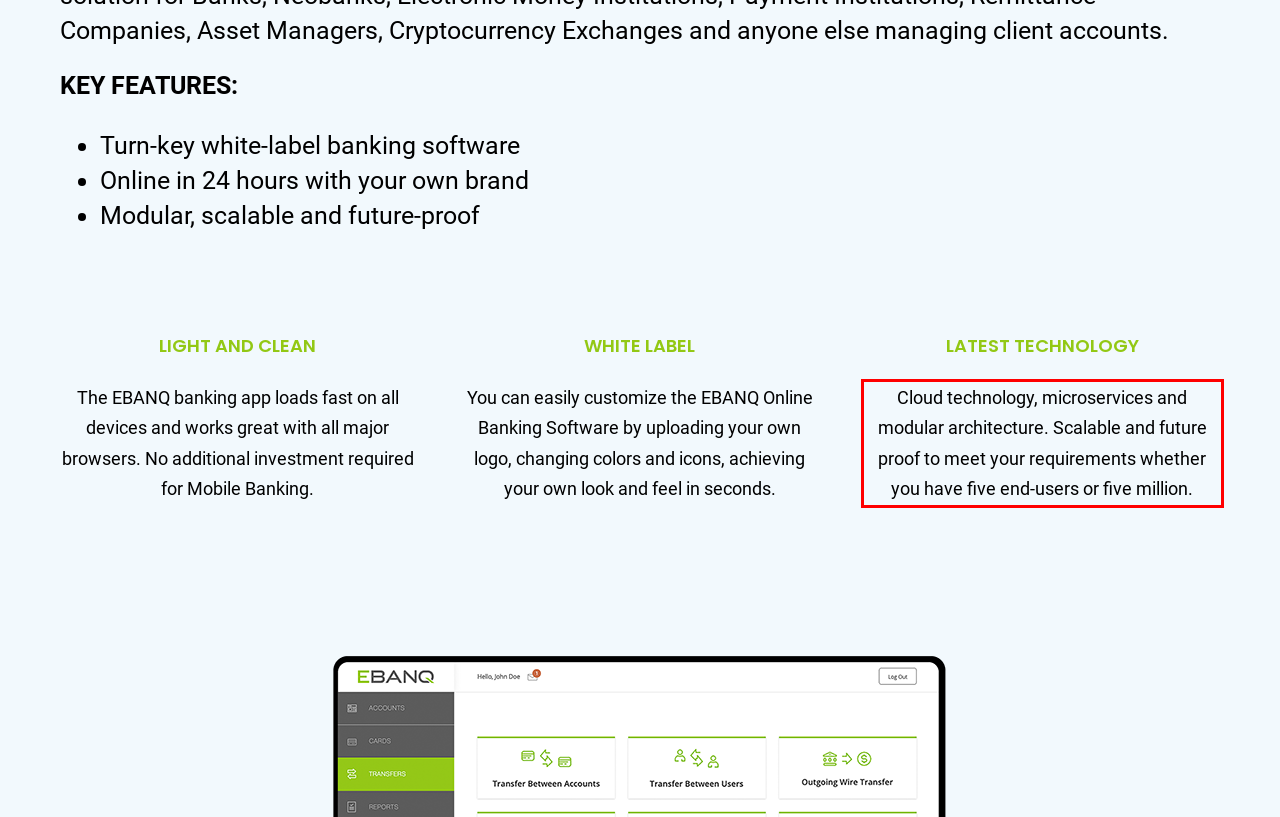Please examine the webpage screenshot and extract the text within the red bounding box using OCR.

Cloud technology, microservices and modular architecture. Scalable and future proof to meet your requirements whether you have five end-users or five million.